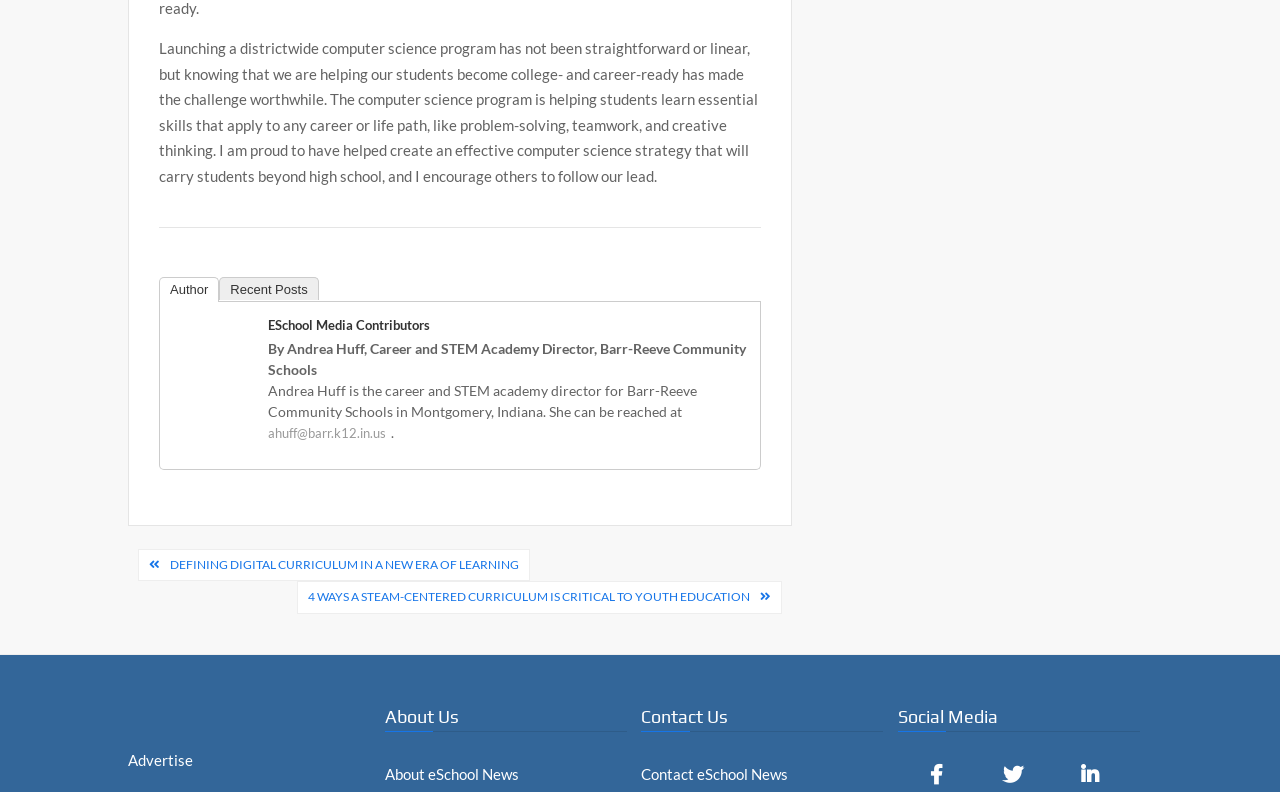Calculate the bounding box coordinates for the UI element based on the following description: "About eSchool News". Ensure the coordinates are four float numbers between 0 and 1, i.e., [left, top, right, bottom].

[0.301, 0.966, 0.405, 0.989]